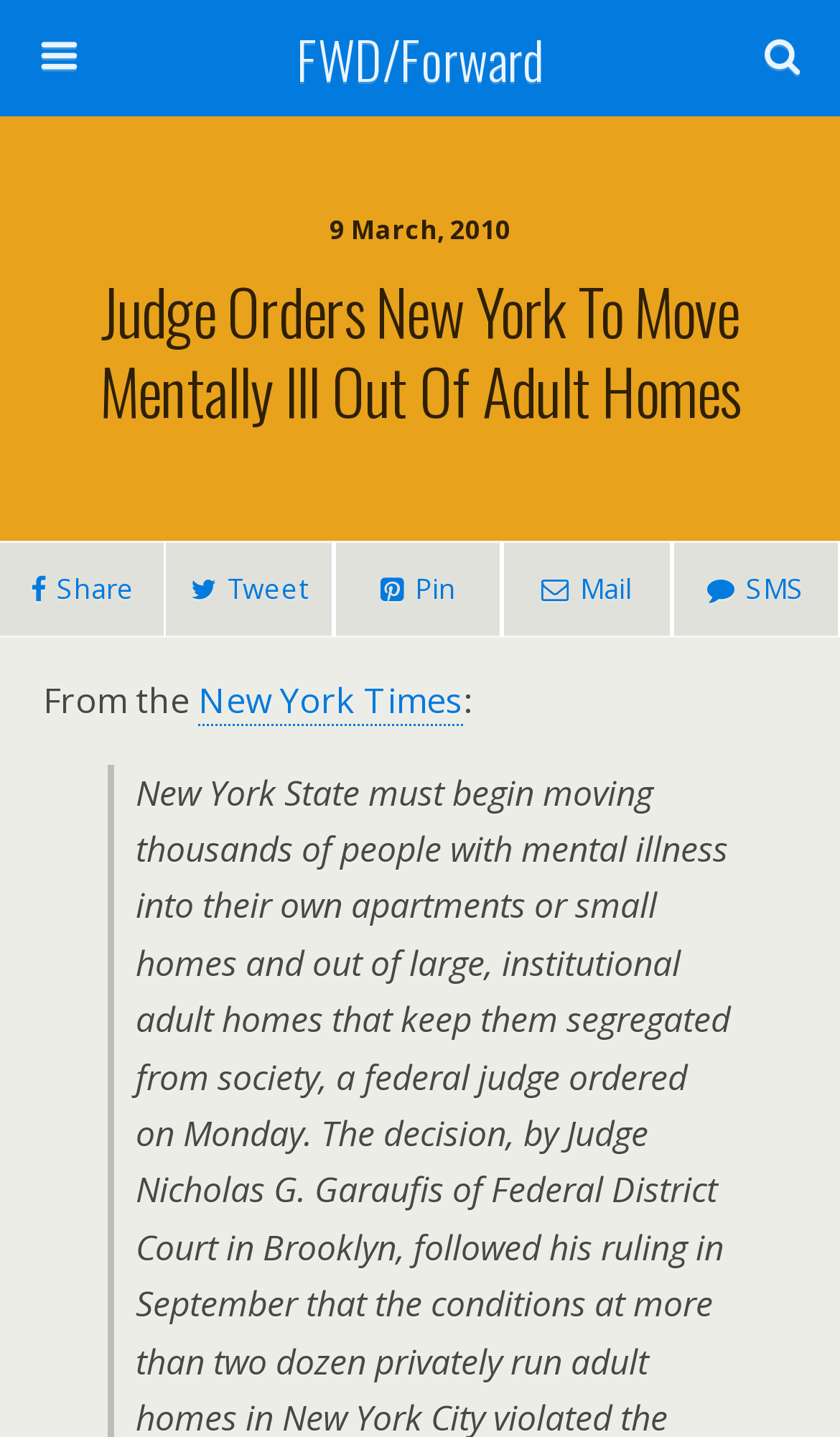Locate the primary heading on the webpage and return its text.

Judge Orders New York To Move Mentally Ill Out Of Adult Homes